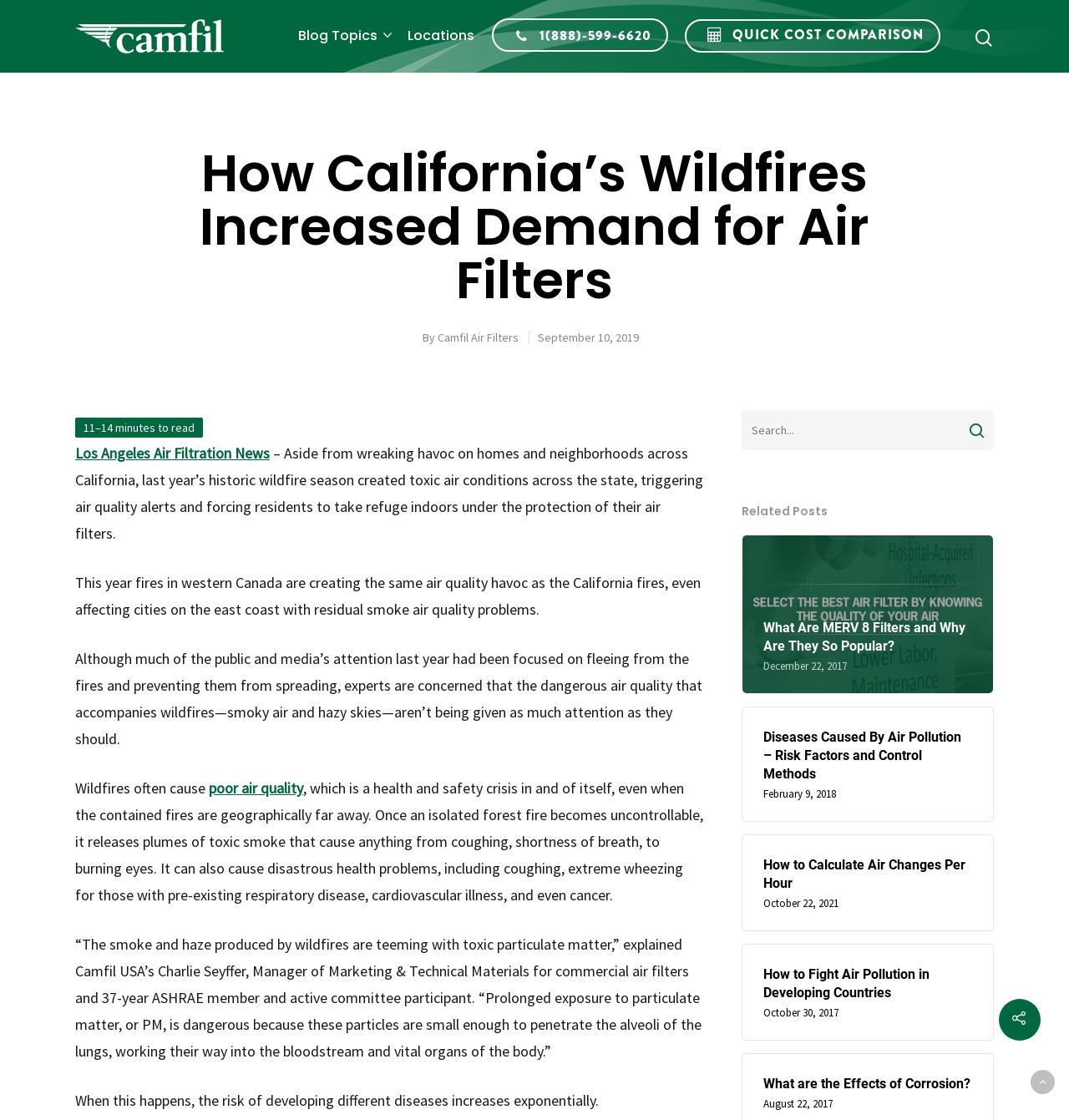Find the bounding box coordinates of the element you need to click on to perform this action: 'Share on Facebook'. The coordinates should be represented by four float values between 0 and 1, in the format [left, top, right, bottom].

None